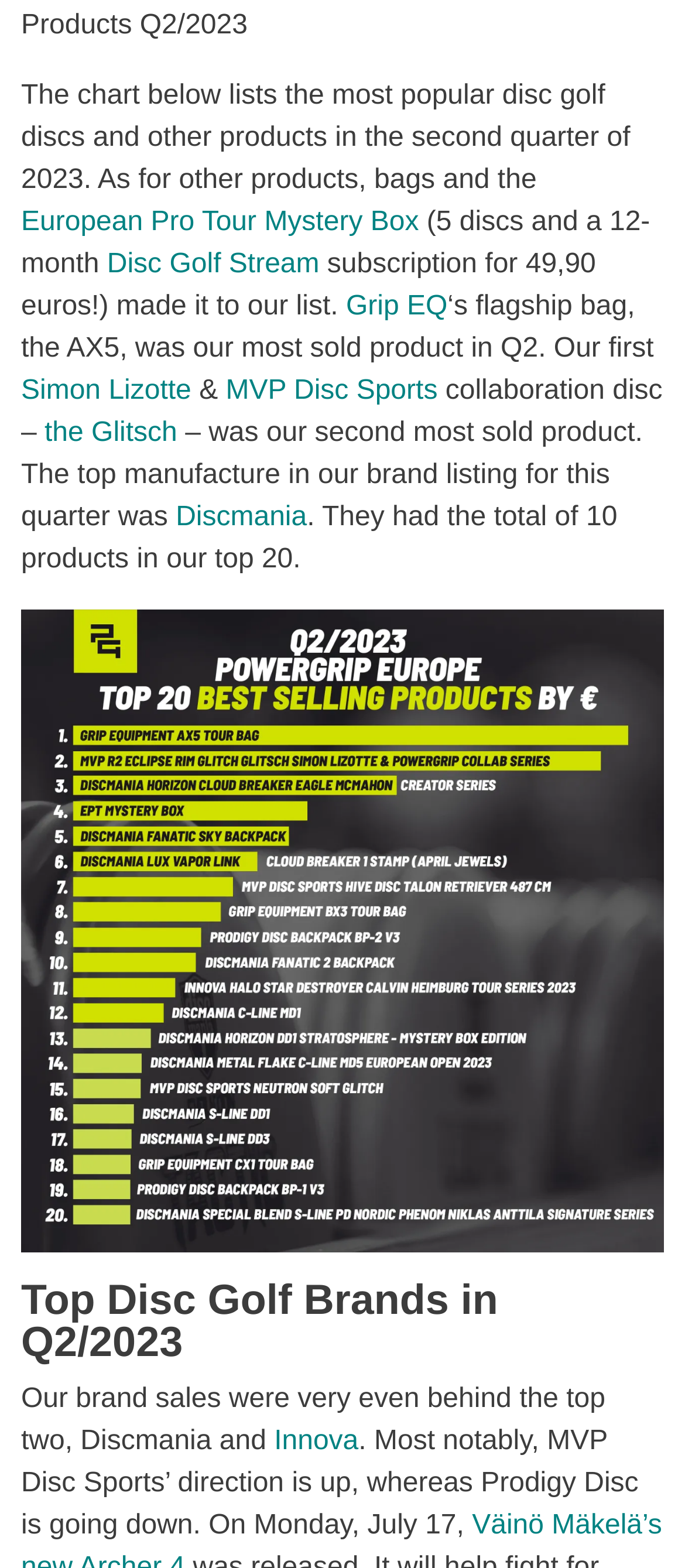Which brand had the most products in the top 20?
Using the visual information, answer the question in a single word or phrase.

Discmania